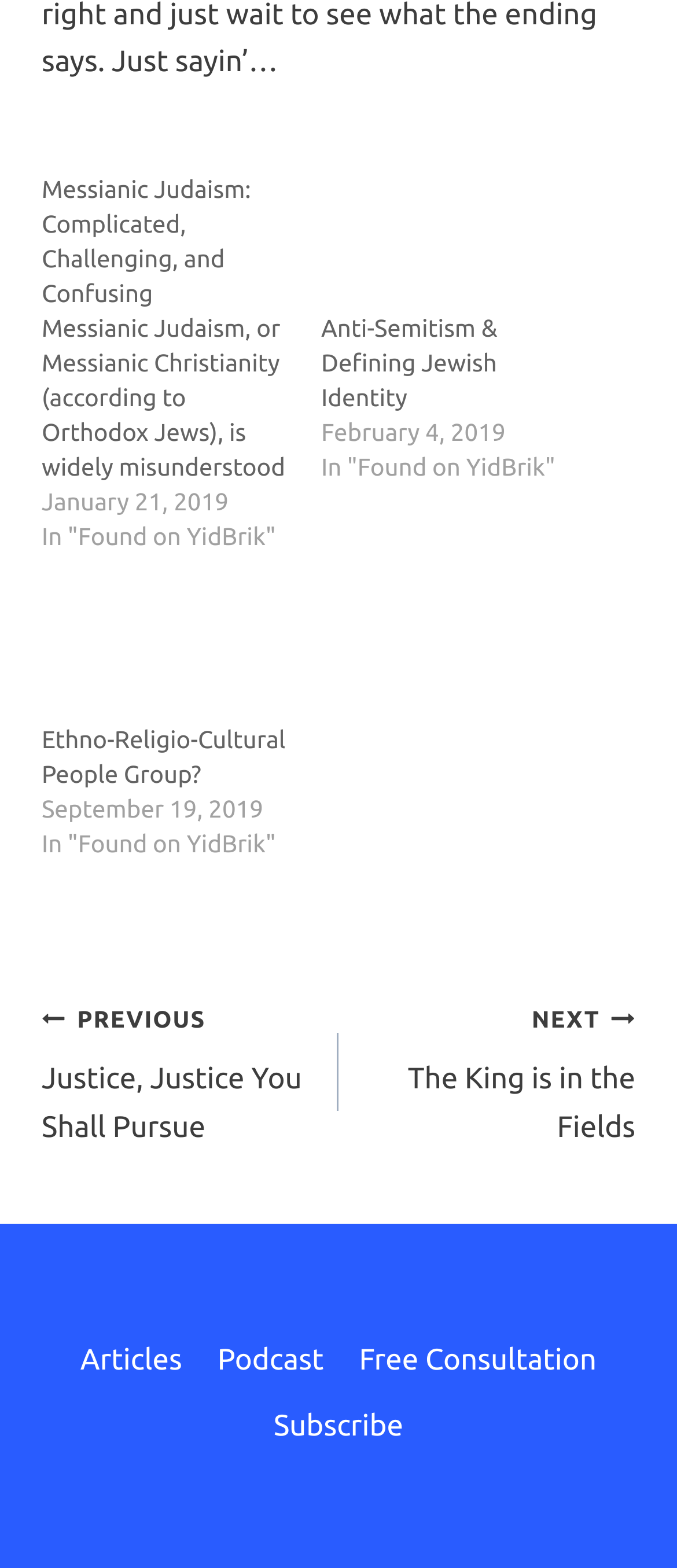Could you provide the bounding box coordinates for the portion of the screen to click to complete this instruction: "Visit the 'Articles' page"?

[0.093, 0.847, 0.295, 0.889]